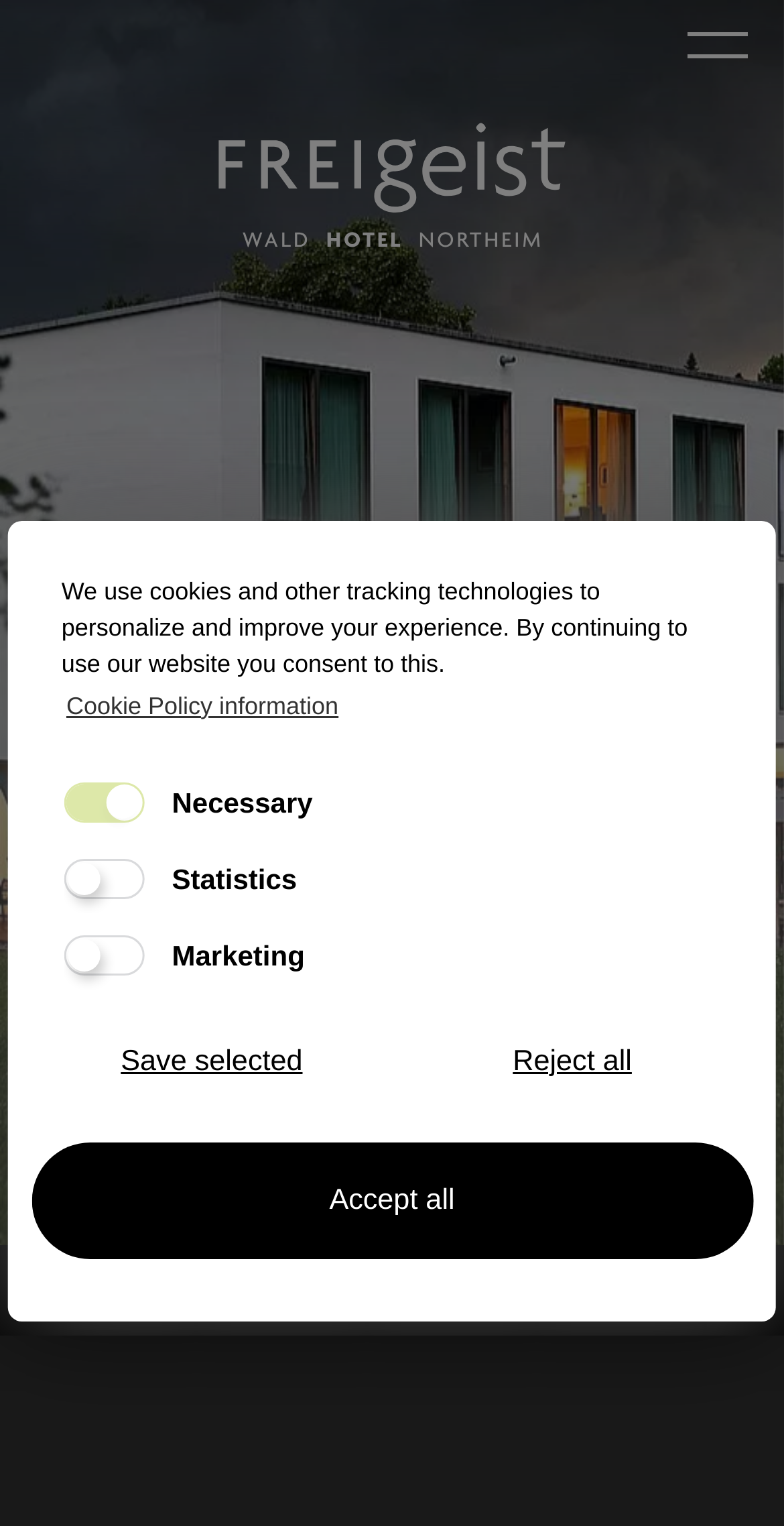Given the description: "parent_node: Password: name="pwd"", determine the bounding box coordinates of the UI element. The coordinates should be formatted as four float numbers between 0 and 1, [left, top, right, bottom].

None